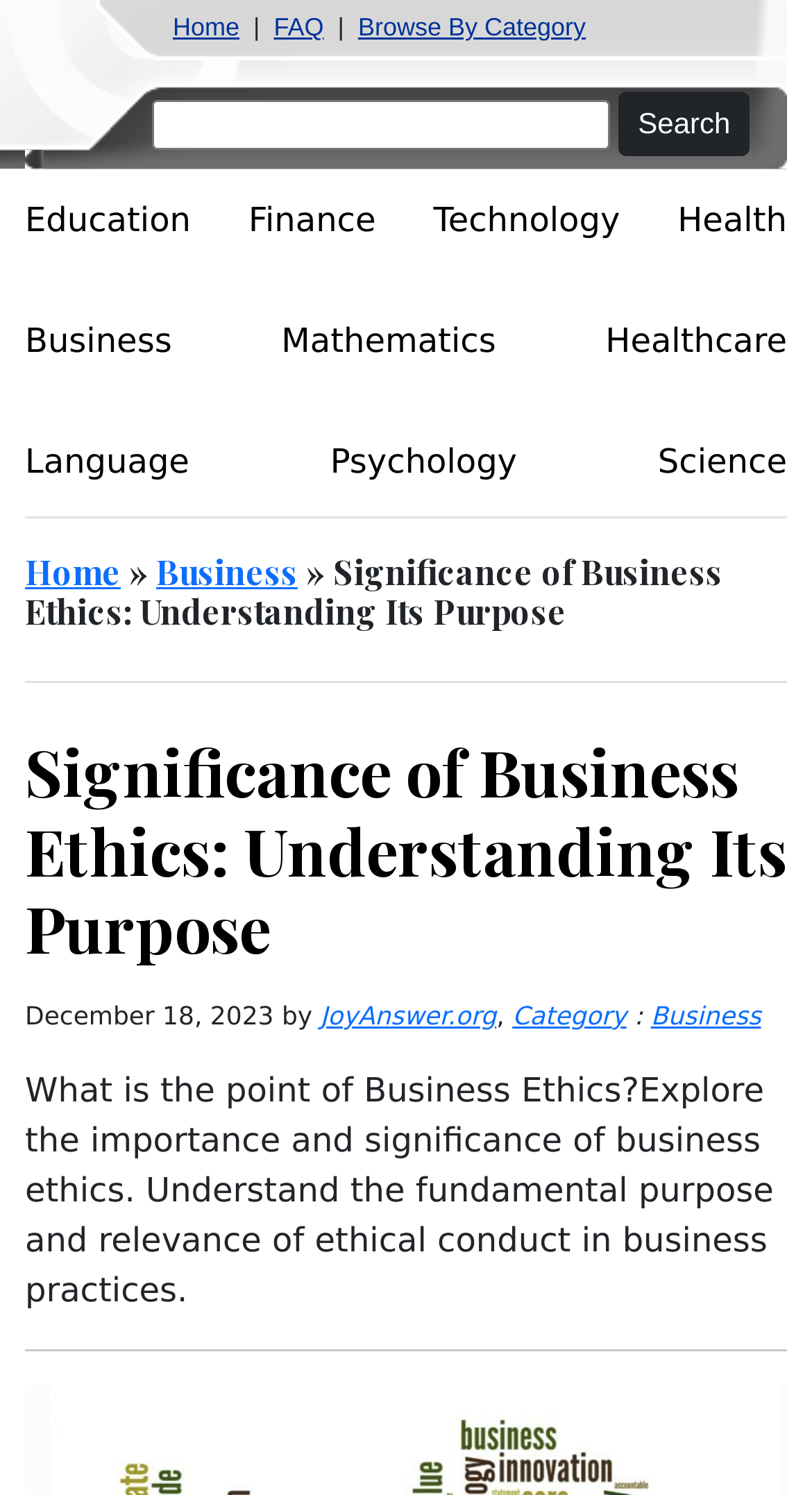What is the purpose of the search bar?
Using the information from the image, give a concise answer in one word or a short phrase.

To search the website